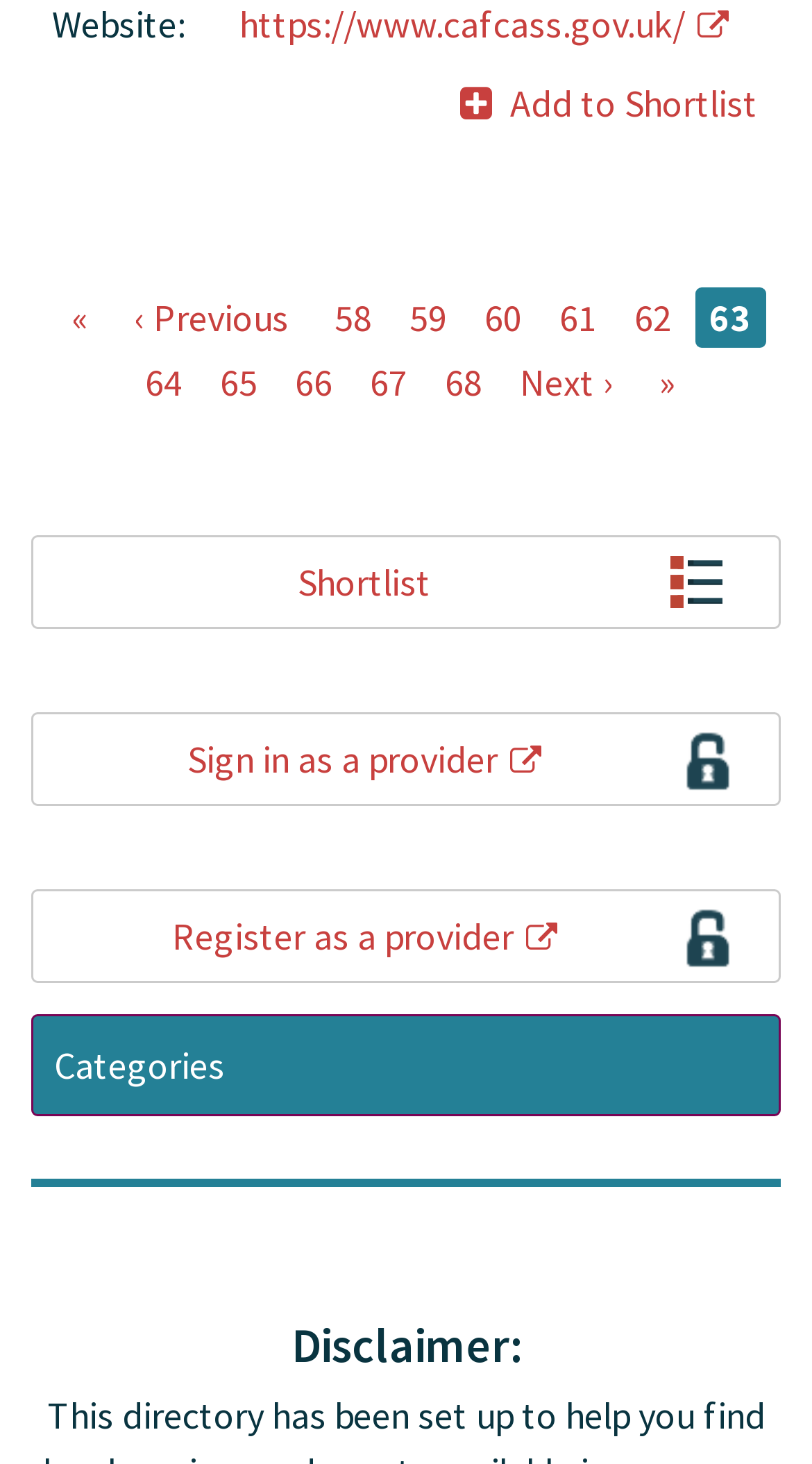Locate the bounding box coordinates of the clickable part needed for the task: "View page 58".

[0.394, 0.196, 0.476, 0.237]